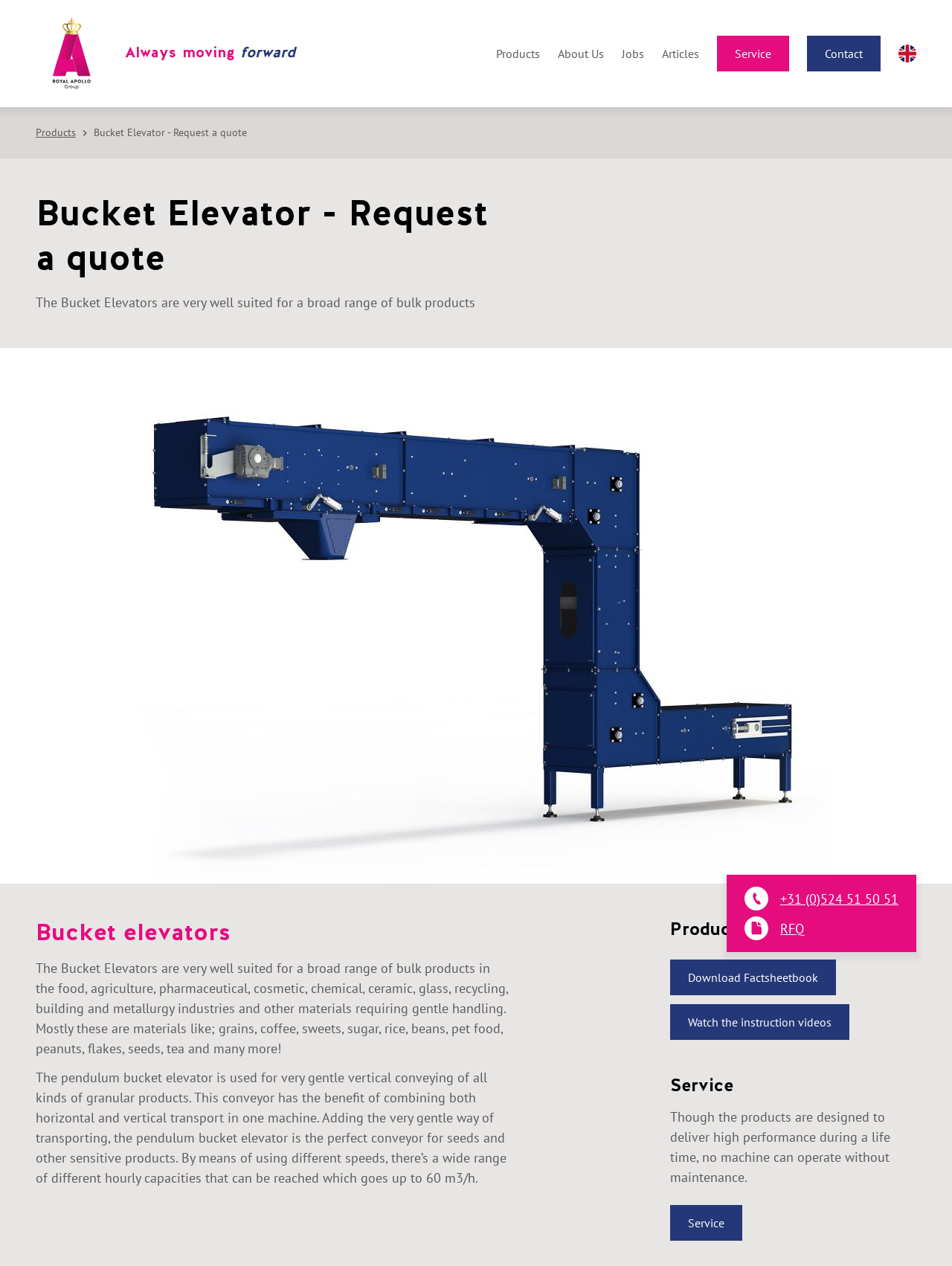What is the maximum hourly capacity of the pendulum bucket elevator?
Please give a detailed and thorough answer to the question, covering all relevant points.

The maximum hourly capacity of the pendulum bucket elevator can be found in the text that describes it. It says 'By means of using different speeds, there’s a wide range of different hourly capacities that can be reached which goes up to 60 m3/h.' This implies that the maximum hourly capacity is 60 cubic meters per hour.